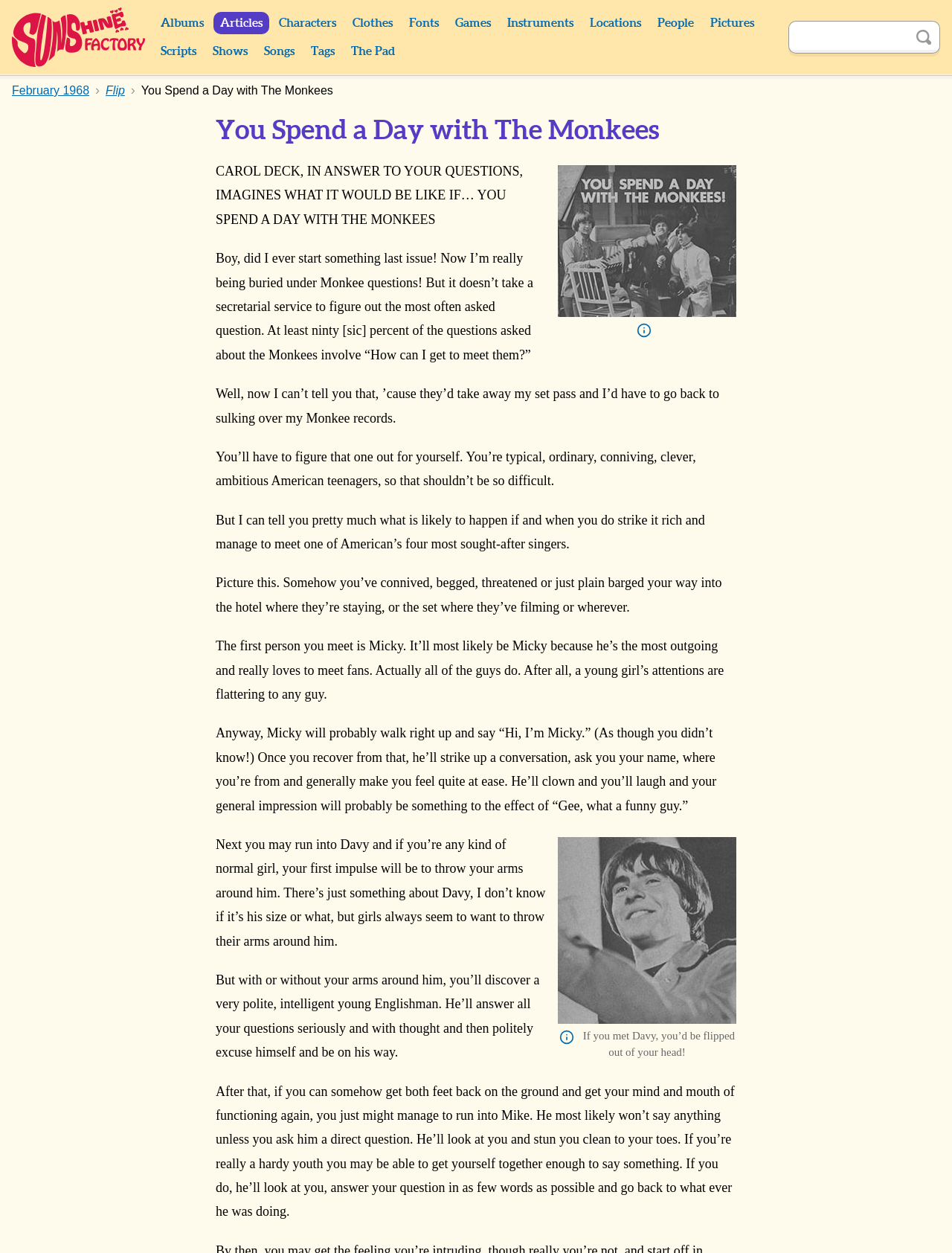Use a single word or phrase to answer the question: What is the author's tone in the article?

Humorous